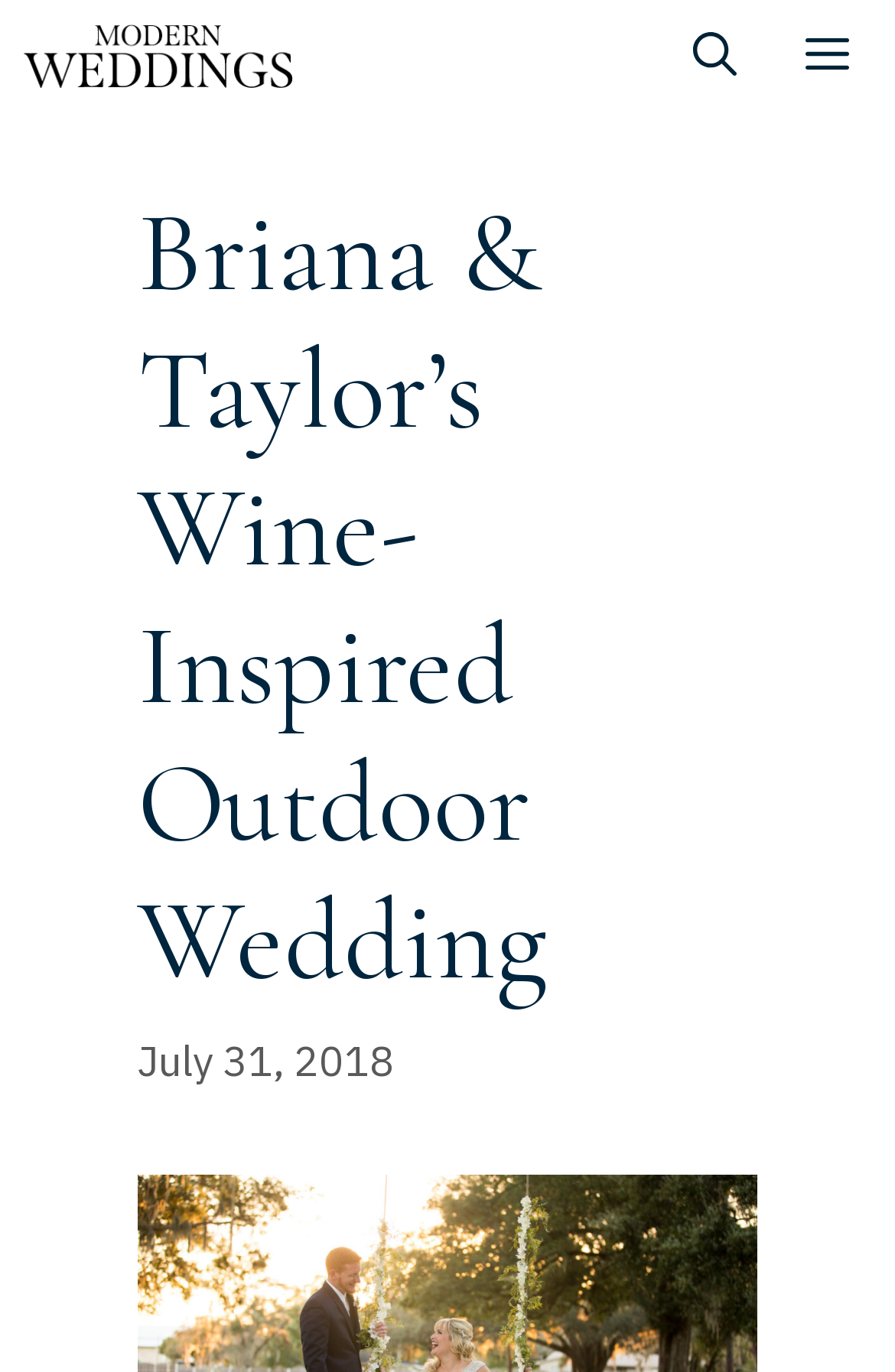Provide a single word or phrase answer to the question: 
What is the name of the wedding couple?

Briana & Taylor